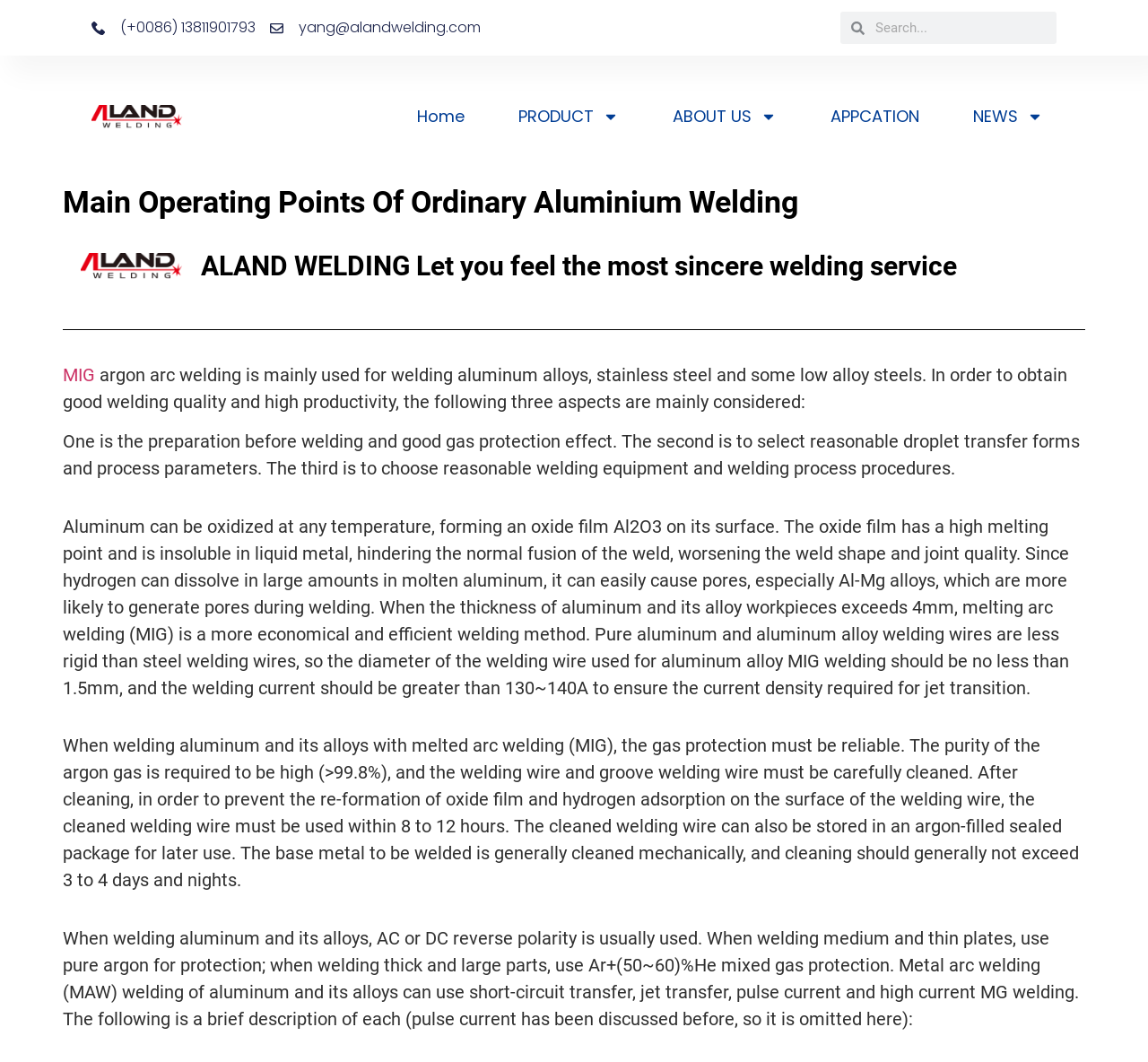What is the purpose of using argon gas in MIG welding?
Based on the image content, provide your answer in one word or a short phrase.

Gas protection